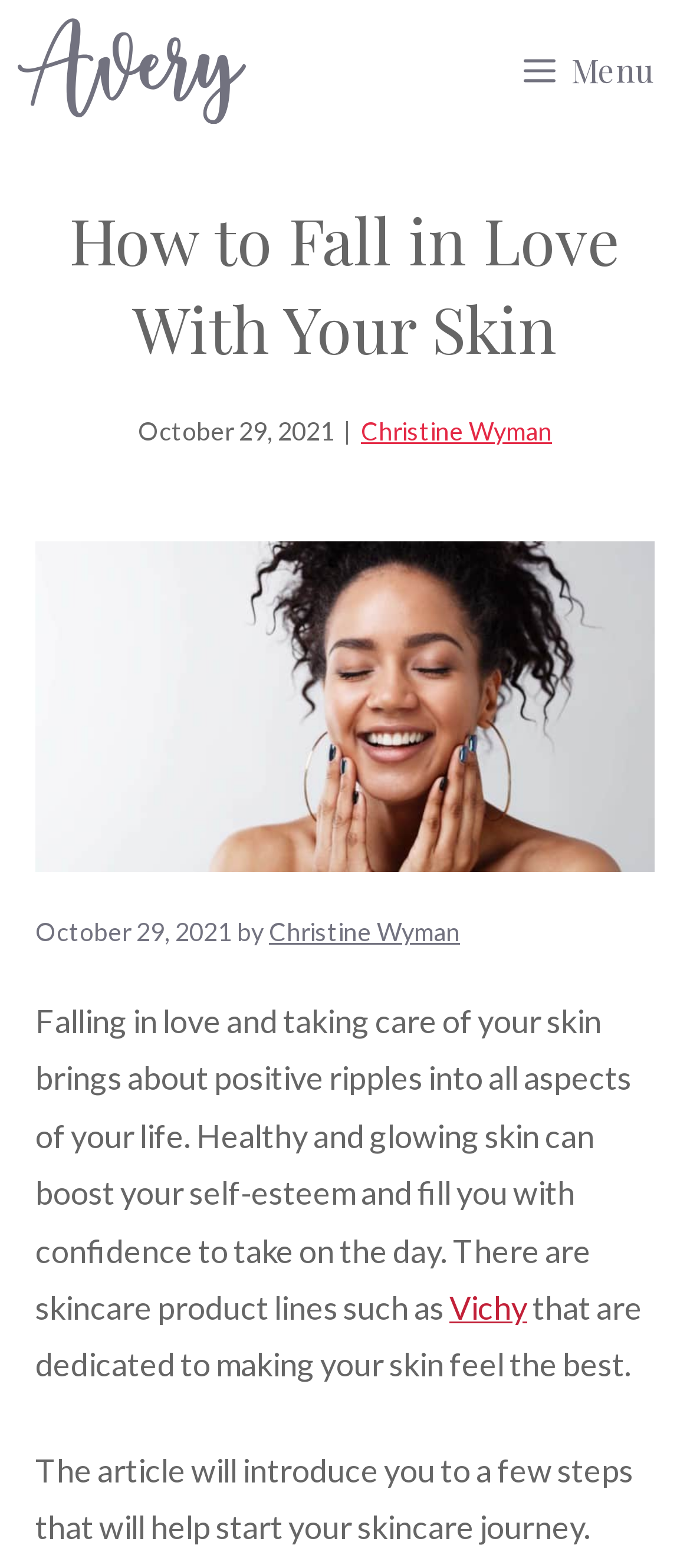Who is the author of this article?
Kindly offer a detailed explanation using the data available in the image.

The author of this article is mentioned in the text as 'Christine Wyman', which is linked to the author's profile. This information can be found in the section where the article's metadata is displayed, including the date of publication.